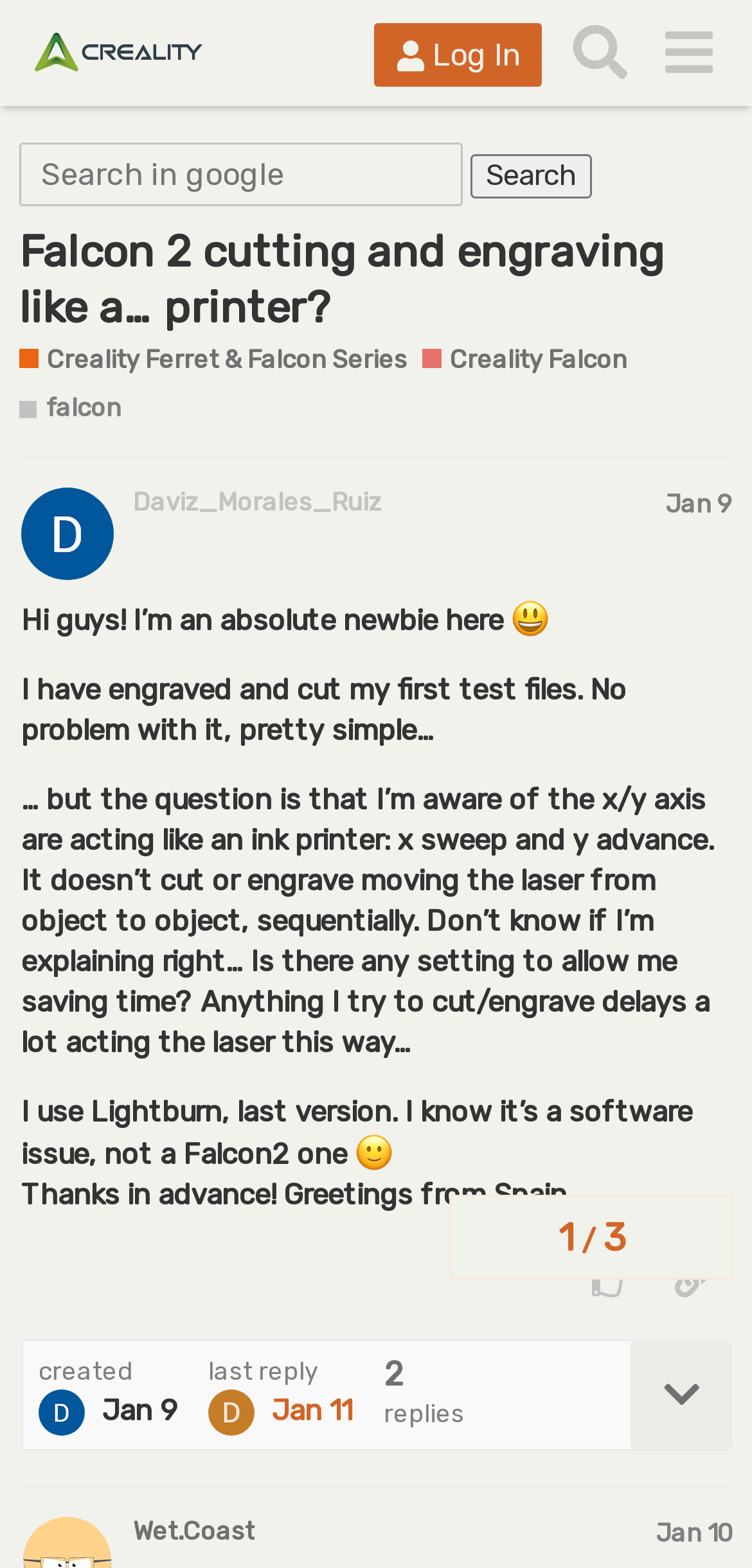Find the bounding box coordinates of the area to click in order to follow the instruction: "Log in to the community".

[0.498, 0.015, 0.722, 0.056]